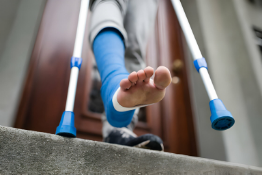Describe the image with as much detail as possible.

In this image, a person is seen navigating a set of stairs while using crutches, highlighting the challenges faced during recovery from an injury. The left leg is in a blue cast, indicating that it is immobilized due to a potential fracture or sprain. The individual is wearing casual attire and is focused on maintaining balance as they place their bare foot down on the step. The background features a lightly textured wall and a wooden door, suggesting a home environment. This scene captures the theme of resilience and determination in the face of physical limitations.